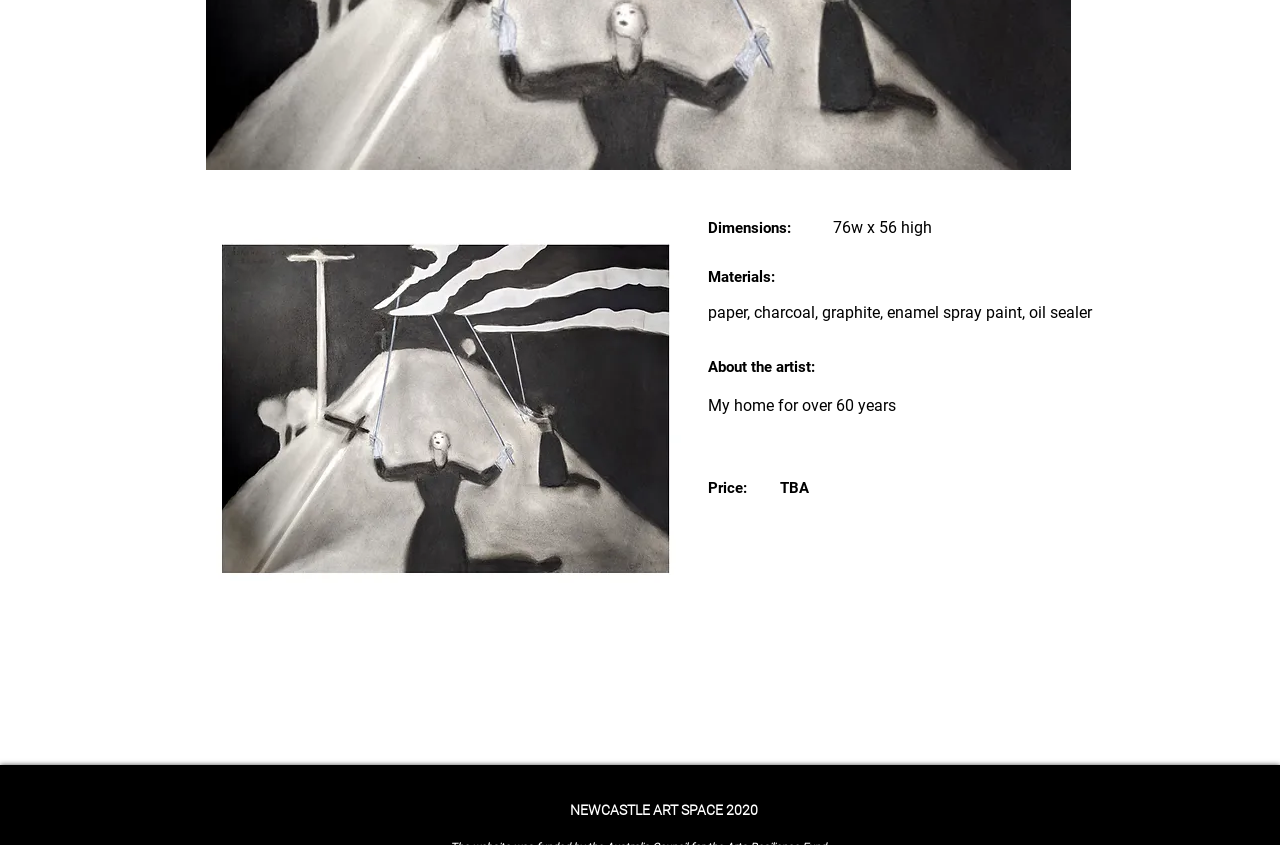Find the bounding box coordinates for the HTML element described in this sentence: "aria-label="Instagram - White Circle"". Provide the coordinates as four float numbers between 0 and 1, in the format [left, top, right, bottom].

[0.41, 0.947, 0.43, 0.976]